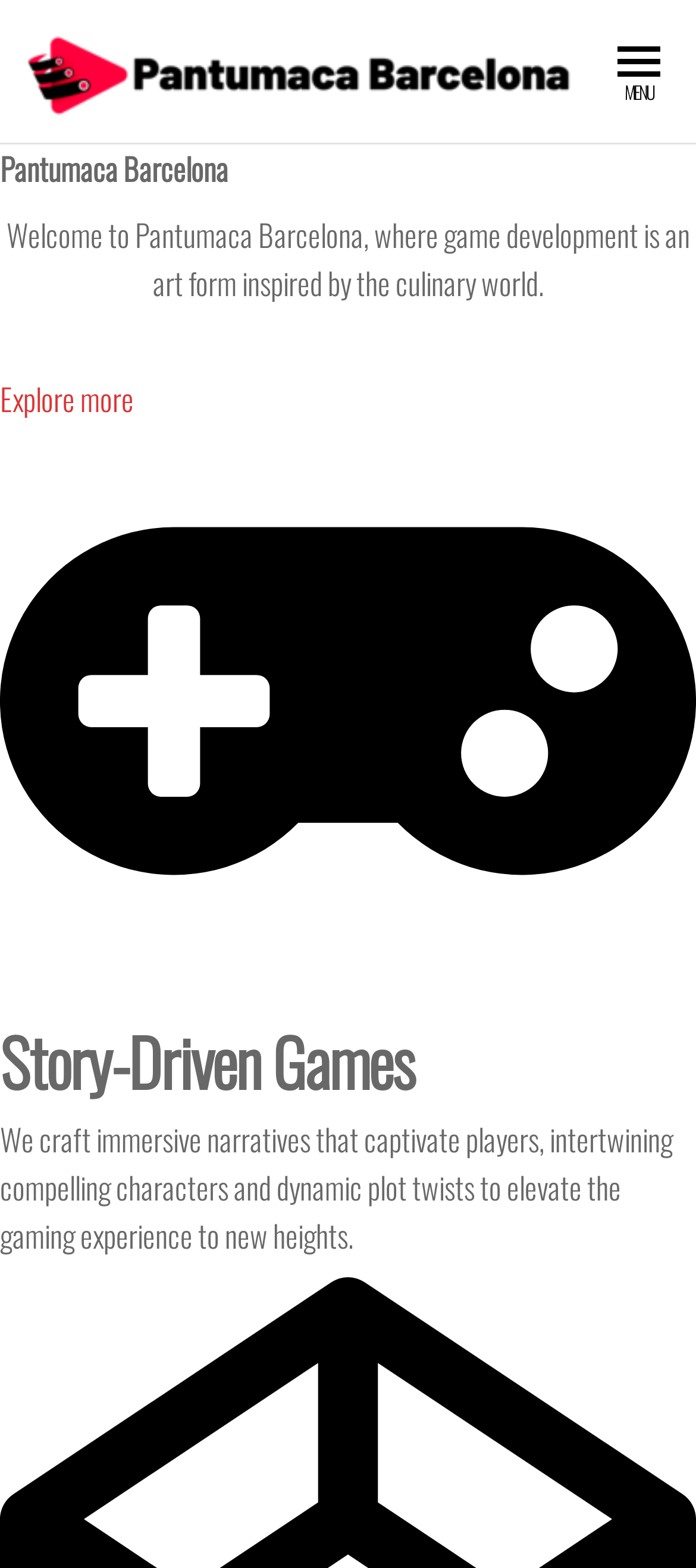Is the gaming mode activated?
Examine the image and provide an in-depth answer to the question.

The gaming mode is activated, as indicated by the text 'Gaming Mode: Activated.' present at the top of the webpage.